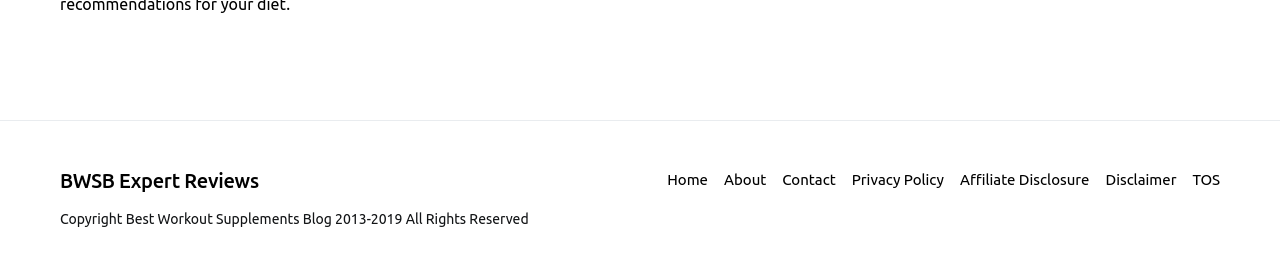Using the element description Affiliate Disclosure, predict the bounding box coordinates for the UI element. Provide the coordinates in (top-left x, top-left y, bottom-right x, bottom-right y) format with values ranging from 0 to 1.

[0.744, 0.608, 0.857, 0.689]